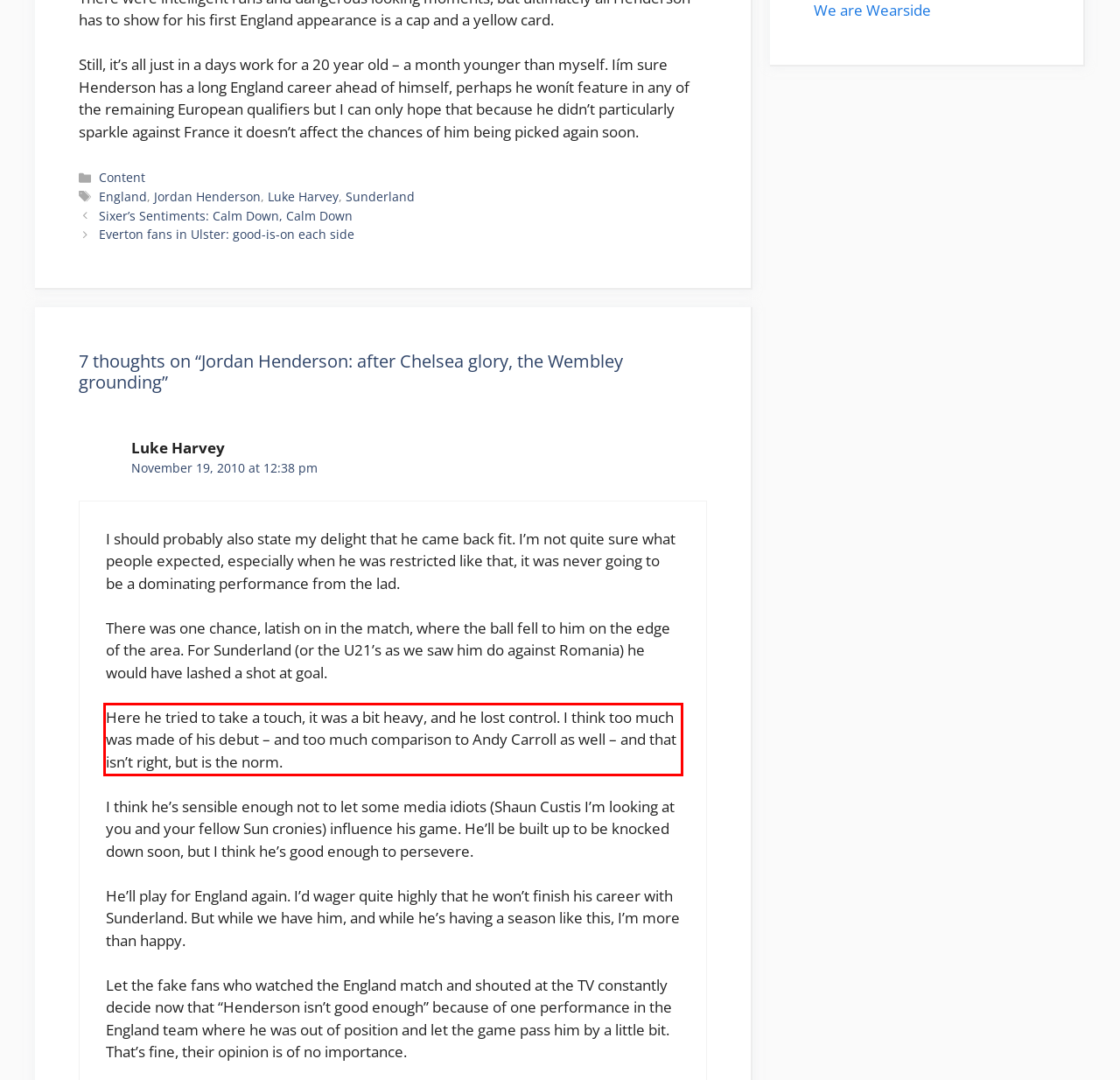You have a screenshot of a webpage with a UI element highlighted by a red bounding box. Use OCR to obtain the text within this highlighted area.

Here he tried to take a touch, it was a bit heavy, and he lost control. I think too much was made of his debut – and too much comparison to Andy Carroll as well – and that isn’t right, but is the norm.